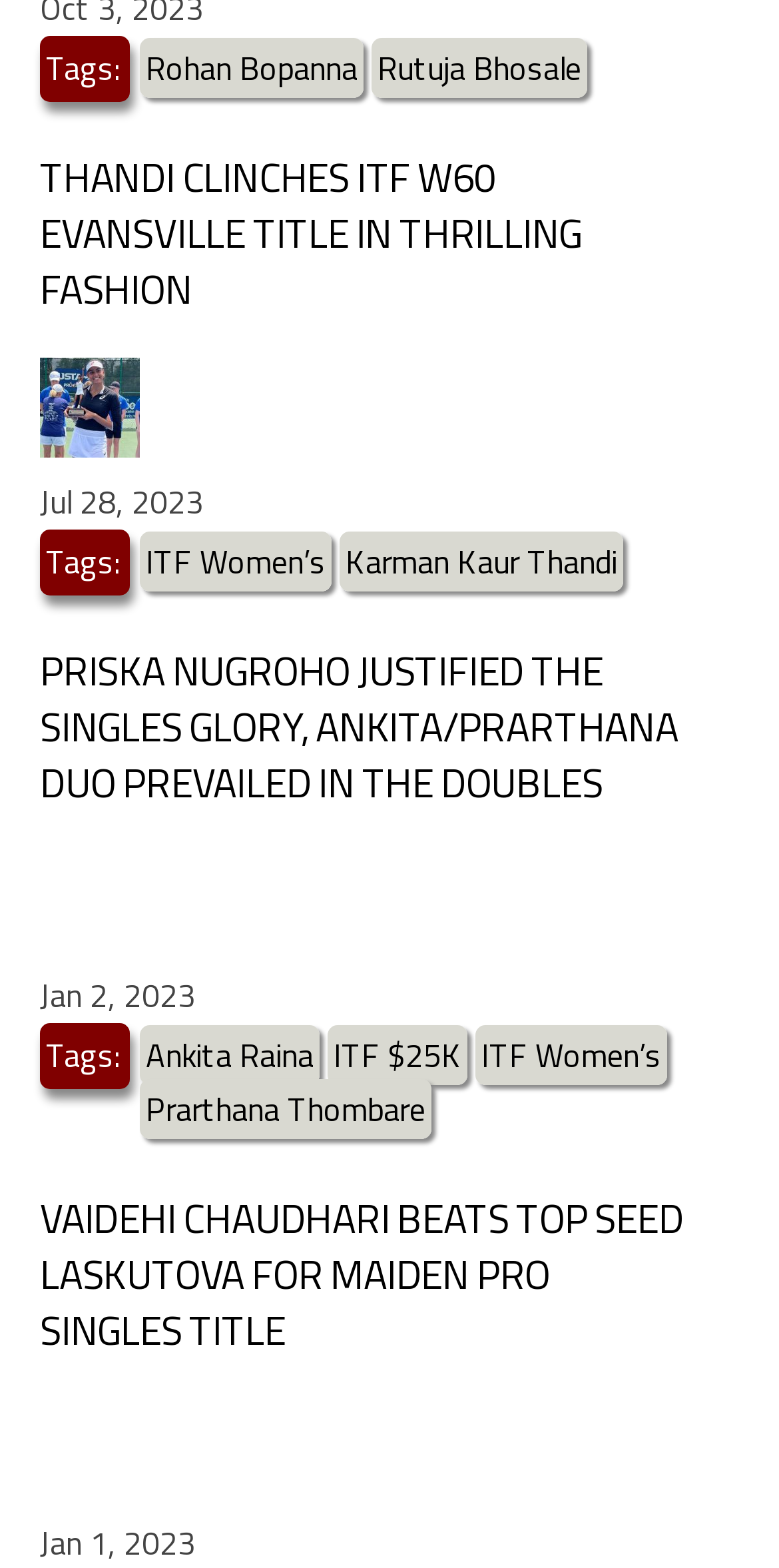Locate the bounding box coordinates of the area where you should click to accomplish the instruction: "Click on the link to read about Thandi Clinches ITF W60 Evansville Title in Thrilling Fashion".

[0.051, 0.094, 0.747, 0.204]